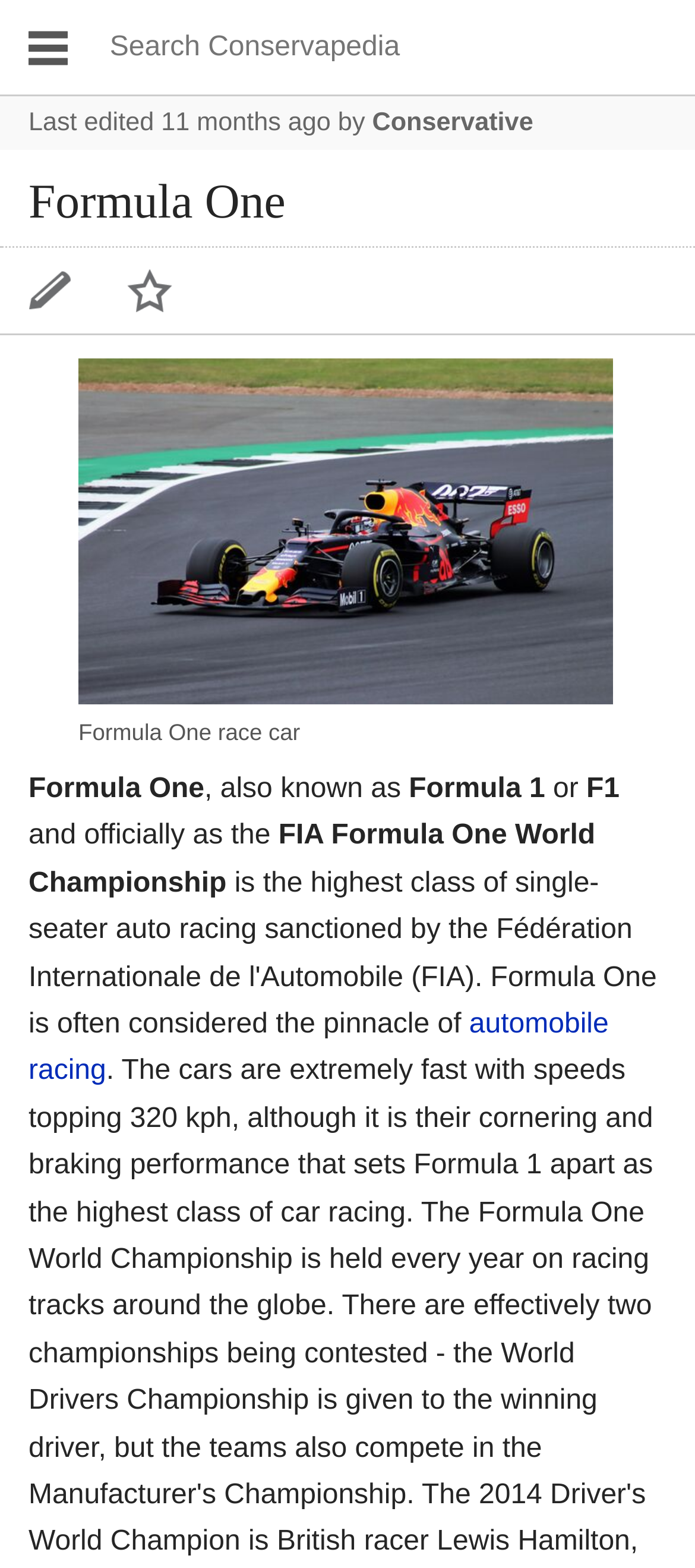Can you show the bounding box coordinates of the region to click on to complete the task described in the instruction: "Search Conservapedia"?

[0.158, 0.021, 0.979, 0.041]